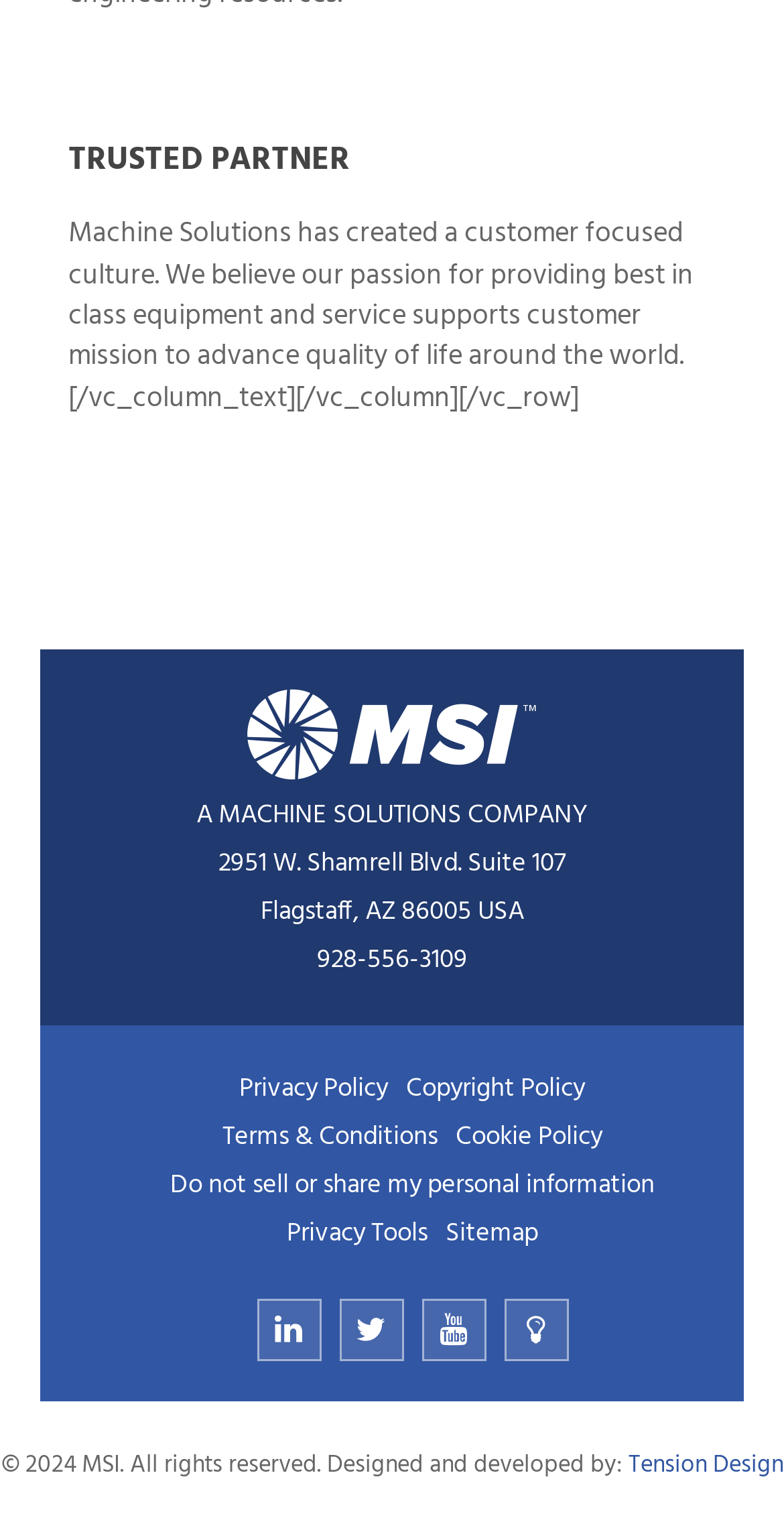Please find and report the bounding box coordinates of the element to click in order to perform the following action: "Contact us via 928-556-3109". The coordinates should be expressed as four float numbers between 0 and 1, in the format [left, top, right, bottom].

[0.404, 0.613, 0.596, 0.641]